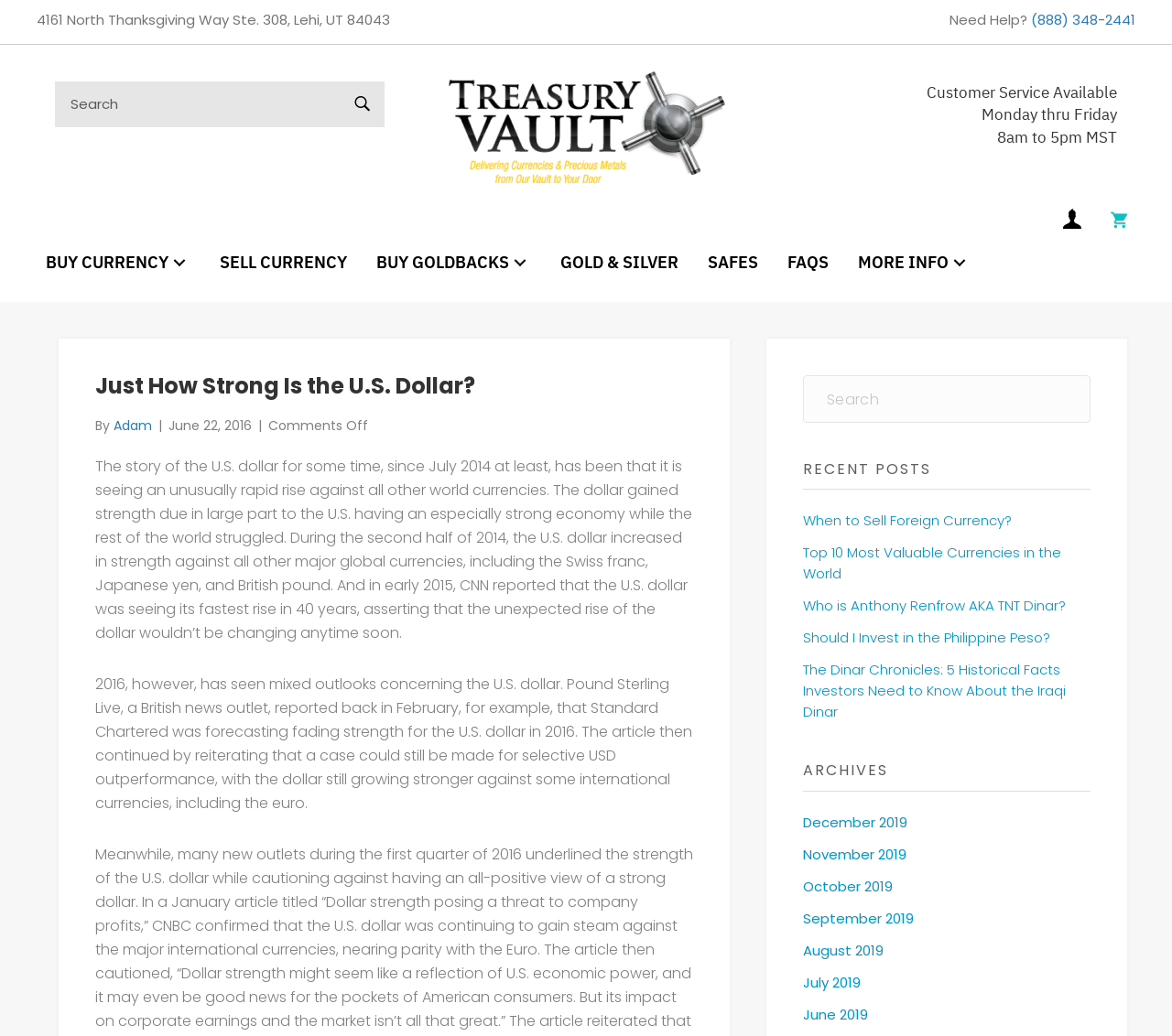From the element description parent_node: Search name="s" placeholder="Search" title="Search", predict the bounding box coordinates of the UI element. The coordinates must be specified in the format (top-left x, top-left y, bottom-right x, bottom-right y) and should be within the 0 to 1 range.

[0.047, 0.078, 0.289, 0.123]